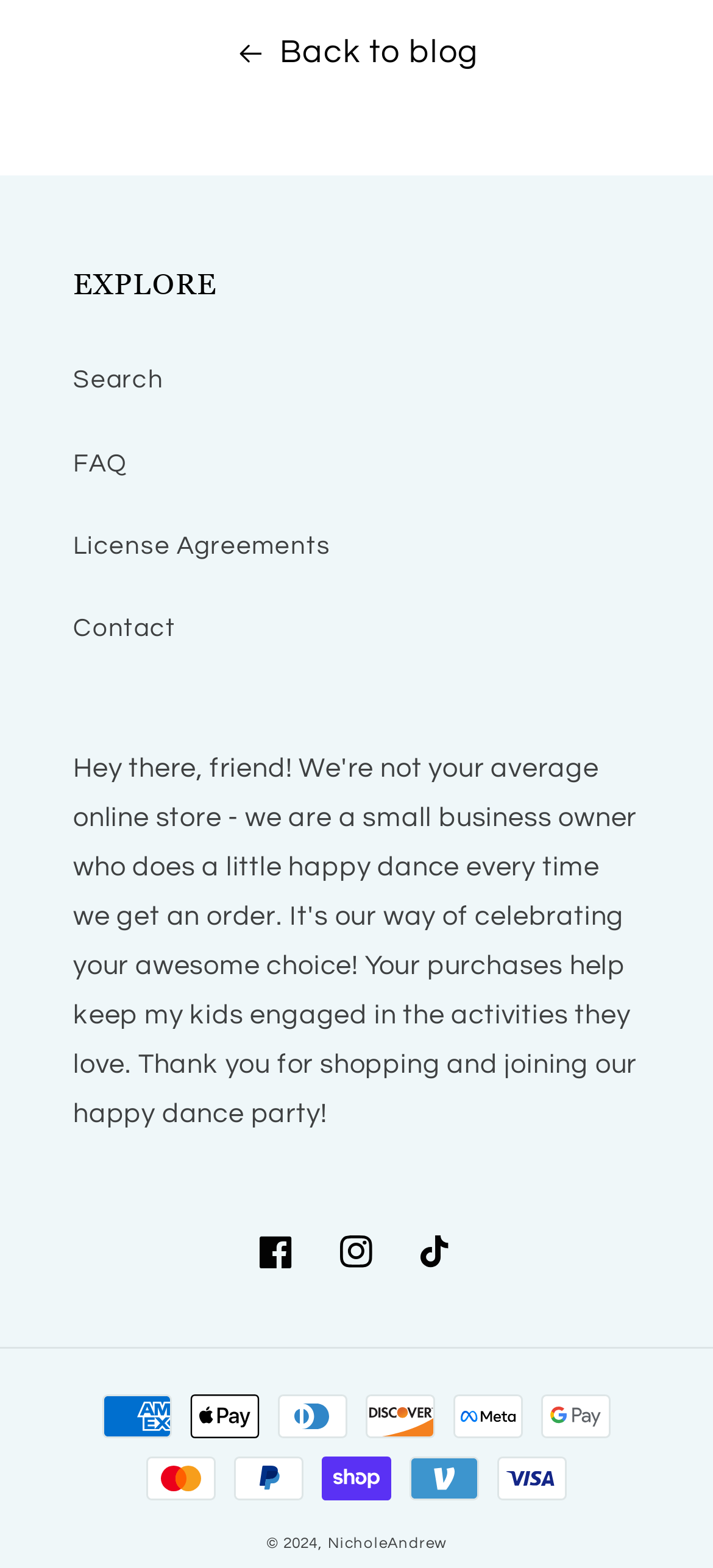Identify the bounding box coordinates for the UI element described as follows: "NicholeAndrew". Ensure the coordinates are four float numbers between 0 and 1, formatted as [left, top, right, bottom].

[0.46, 0.979, 0.627, 0.99]